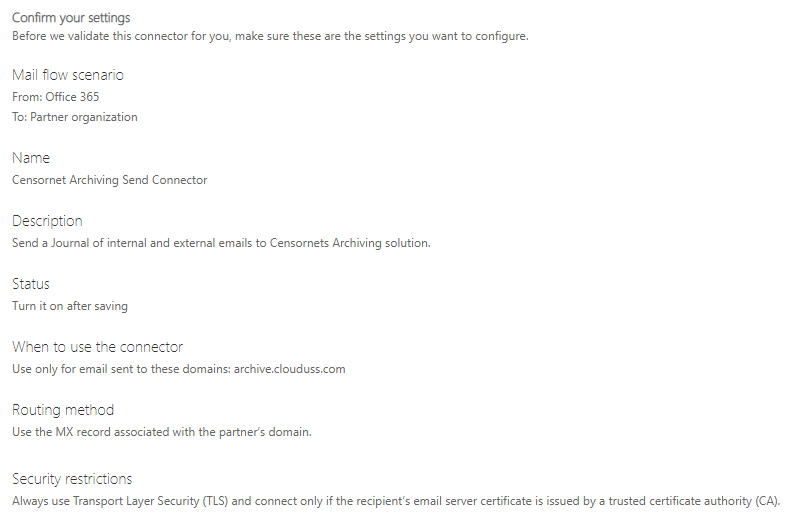Please study the image and answer the question comprehensively:
What security protocol should be used for connectivity?

The security restrictions section of the configuration interface emphasizes the importance of using Transport Layer Security (TLS) to ensure safe connectivity, contingent on the recipient's trusted email server certificate.